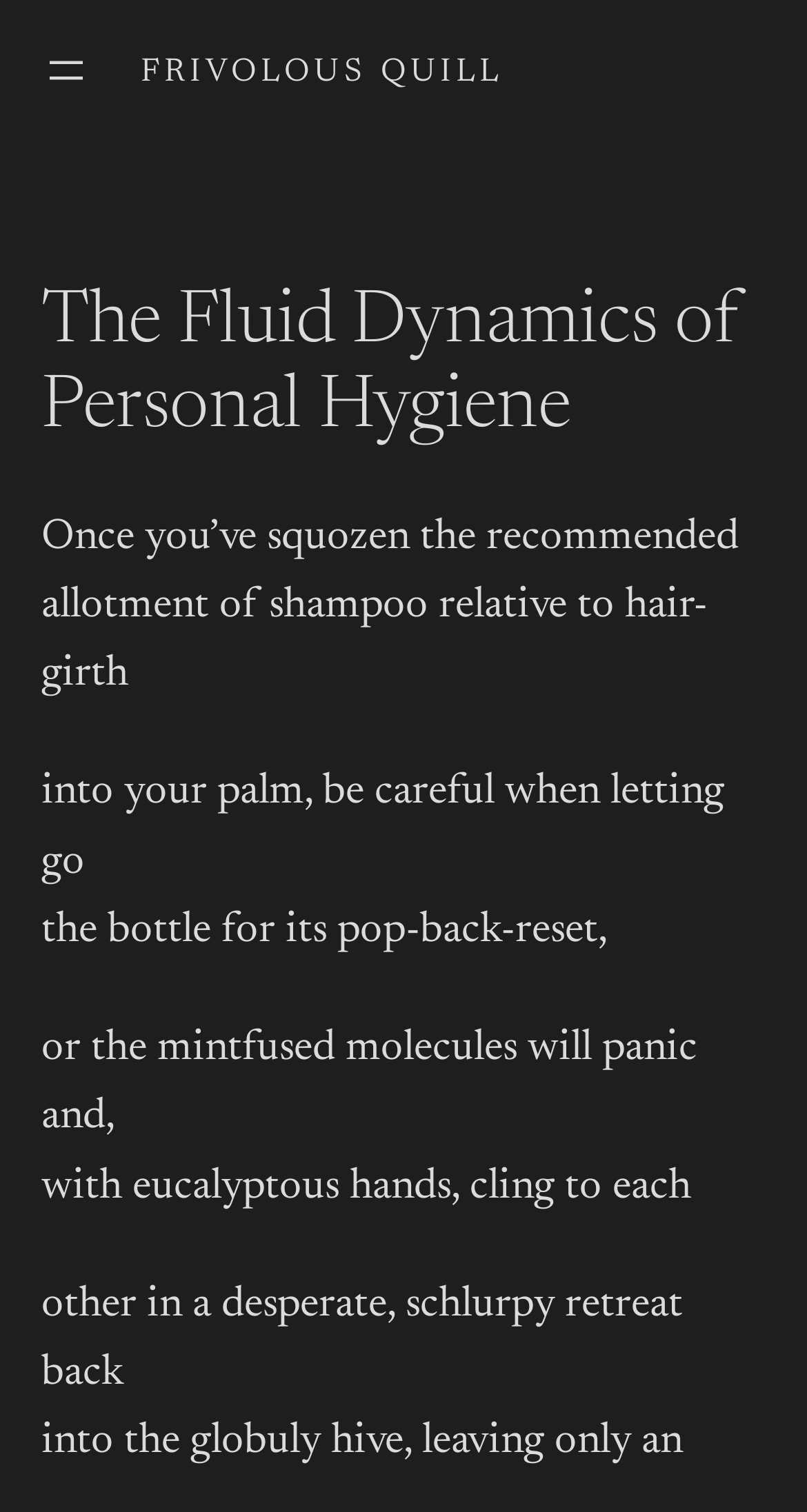Using the given description, provide the bounding box coordinates formatted as (top-left x, top-left y, bottom-right x, bottom-right y), with all values being floating point numbers between 0 and 1. Description: aria-label="Open menu"

[0.051, 0.031, 0.113, 0.063]